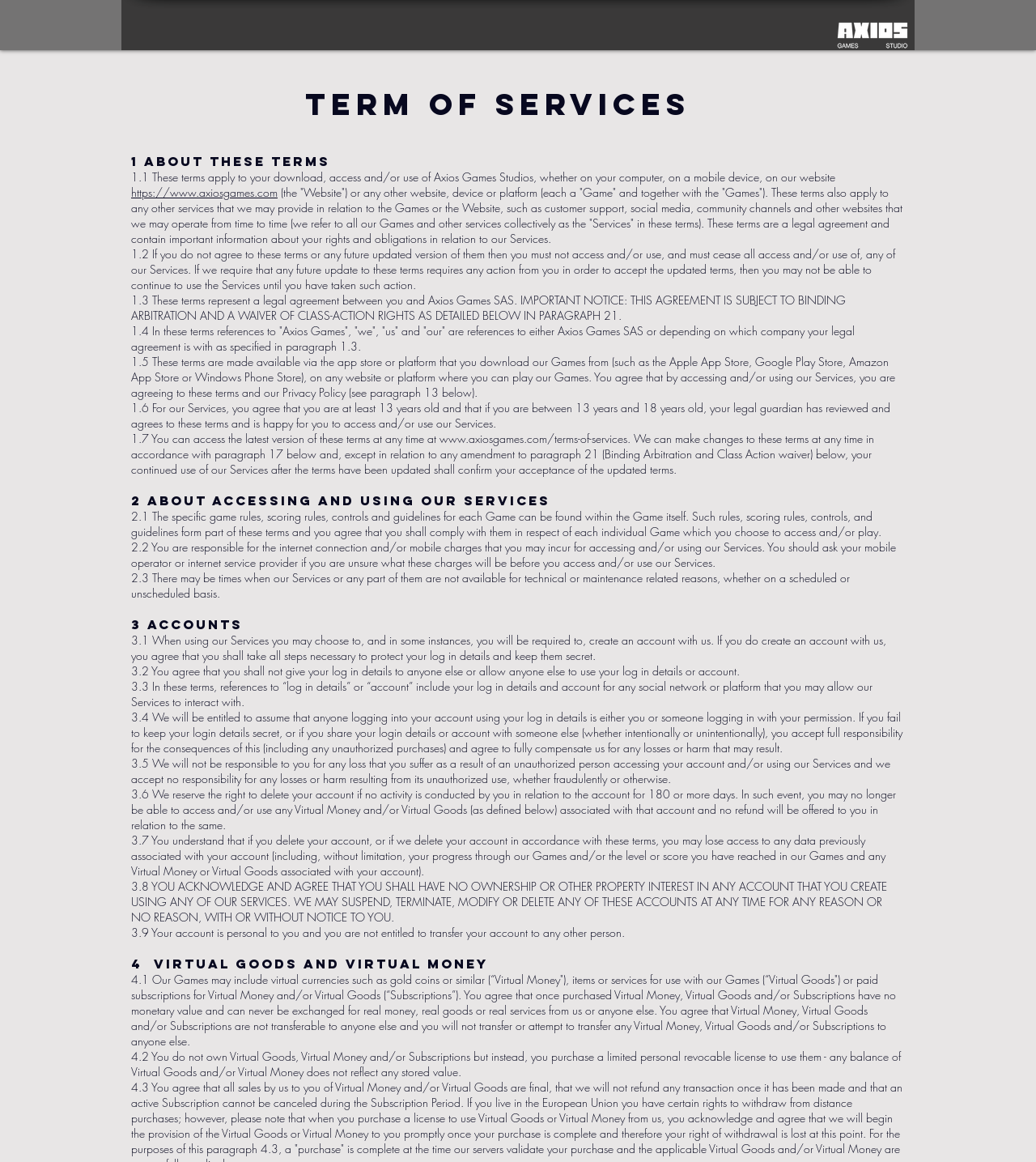How old must you be to access and/or use Axios Games Studios services?
Look at the screenshot and give a one-word or phrase answer.

At least 13 years old